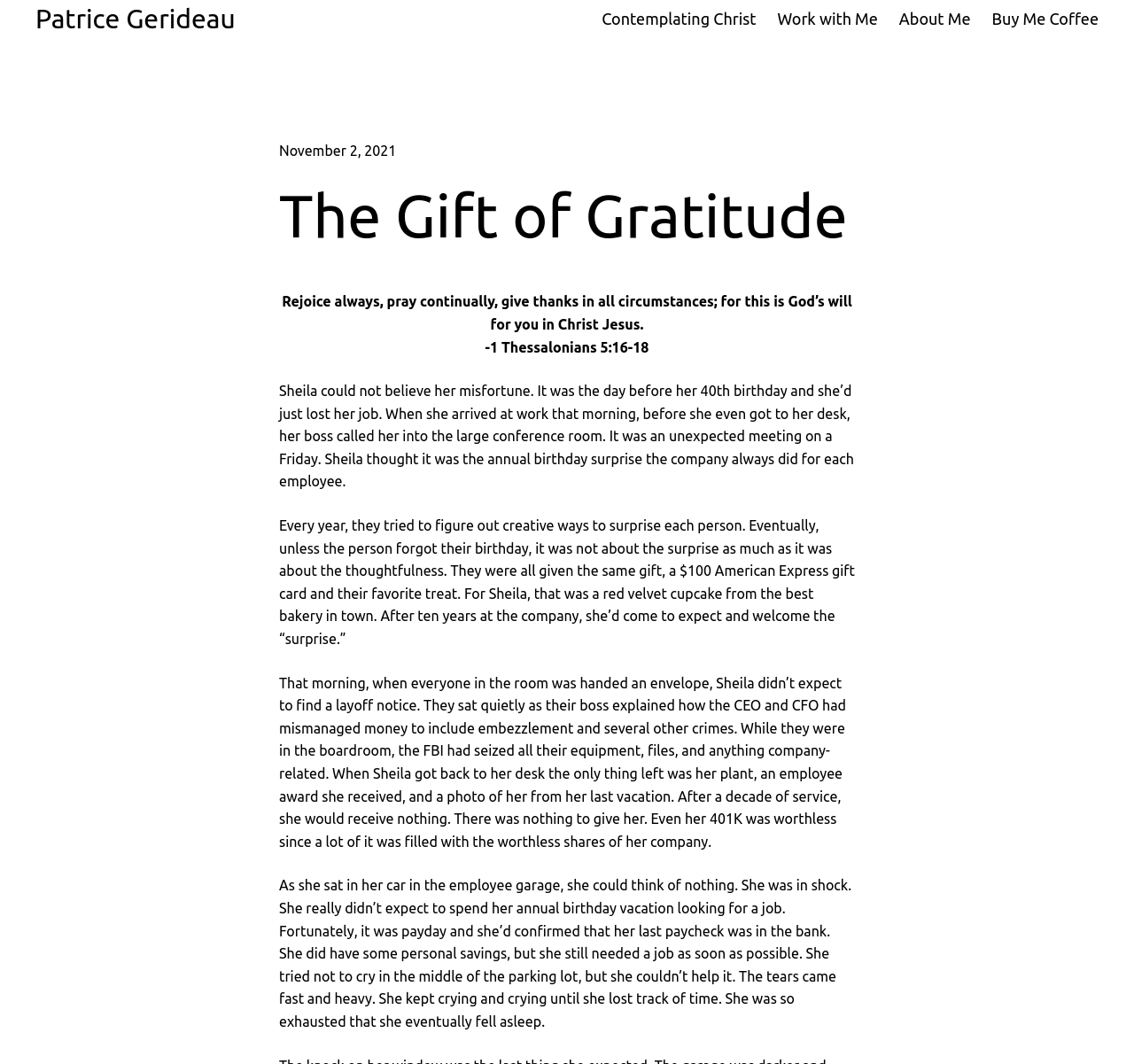Identify the bounding box coordinates for the UI element described as follows: About Me. Use the format (top-left x, top-left y, bottom-right x, bottom-right y) and ensure all values are floating point numbers between 0 and 1.

[0.793, 0.005, 0.856, 0.029]